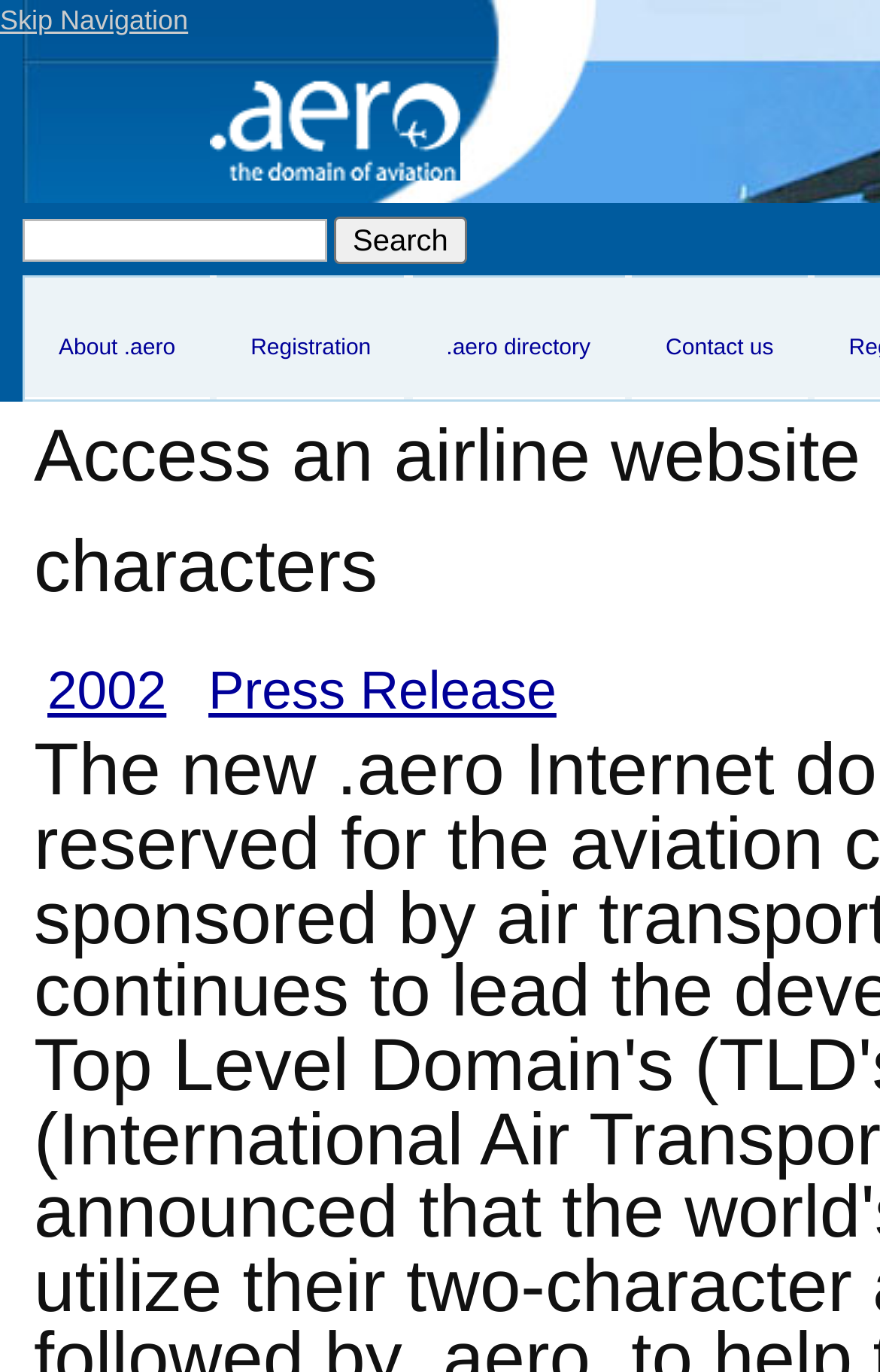Please identify the bounding box coordinates of the element's region that needs to be clicked to fulfill the following instruction: "Learn about .aero". The bounding box coordinates should consist of four float numbers between 0 and 1, i.e., [left, top, right, bottom].

[0.067, 0.208, 0.199, 0.264]